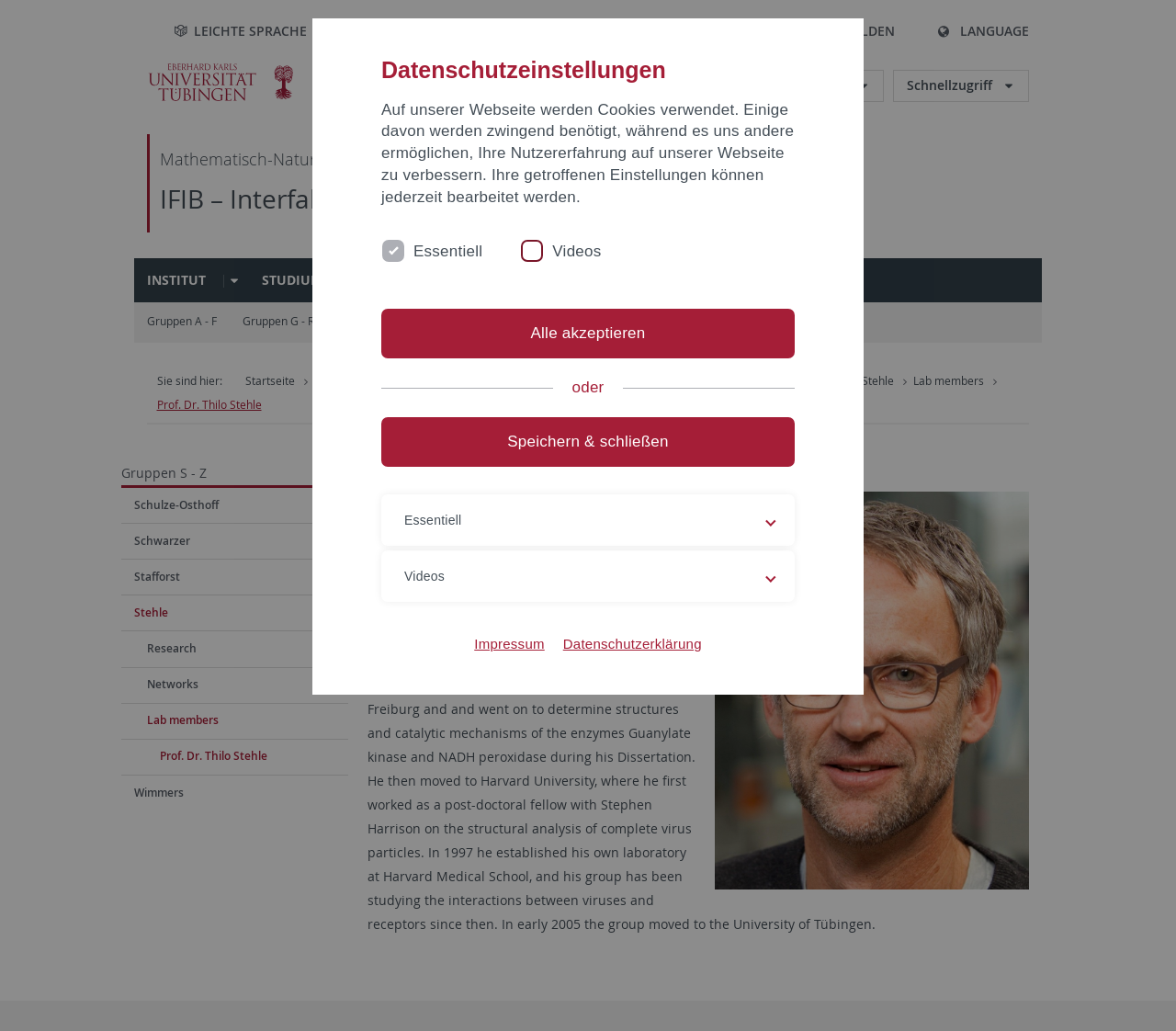Carefully examine the image and provide an in-depth answer to the question: What is the email address of Prof. Dr. Thilo Stehle?

I found the answer by looking at the contact information section where it says 'email: thilo.stehle@uni-tuebingen.de'.